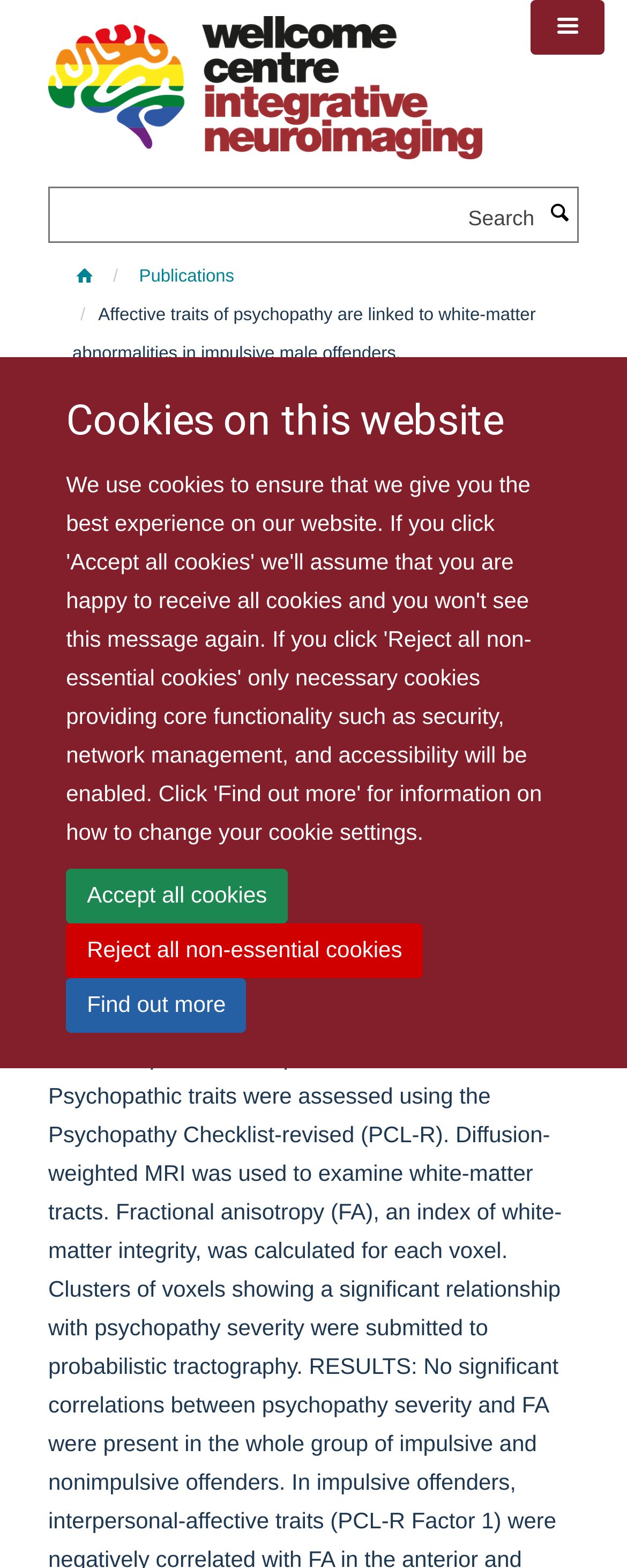Please locate the bounding box coordinates of the element that needs to be clicked to achieve the following instruction: "Search for publications". The coordinates should be four float numbers between 0 and 1, i.e., [left, top, right, bottom].

[0.079, 0.125, 0.868, 0.154]